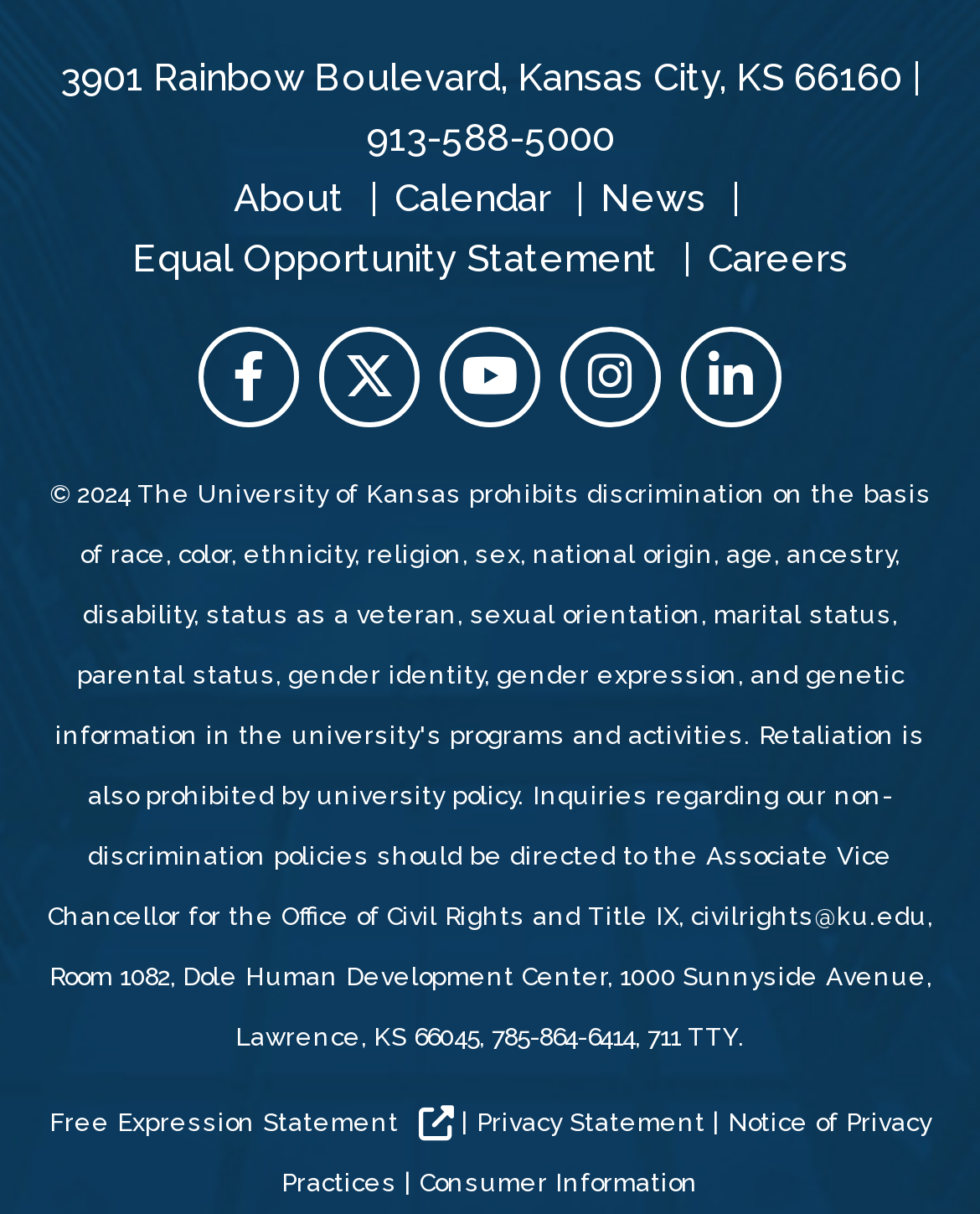Locate the bounding box coordinates of the area to click to fulfill this instruction: "Send an email to civilrights@ku.edu". The bounding box should be presented as four float numbers between 0 and 1, in the order [left, top, right, bottom].

[0.705, 0.743, 0.946, 0.766]